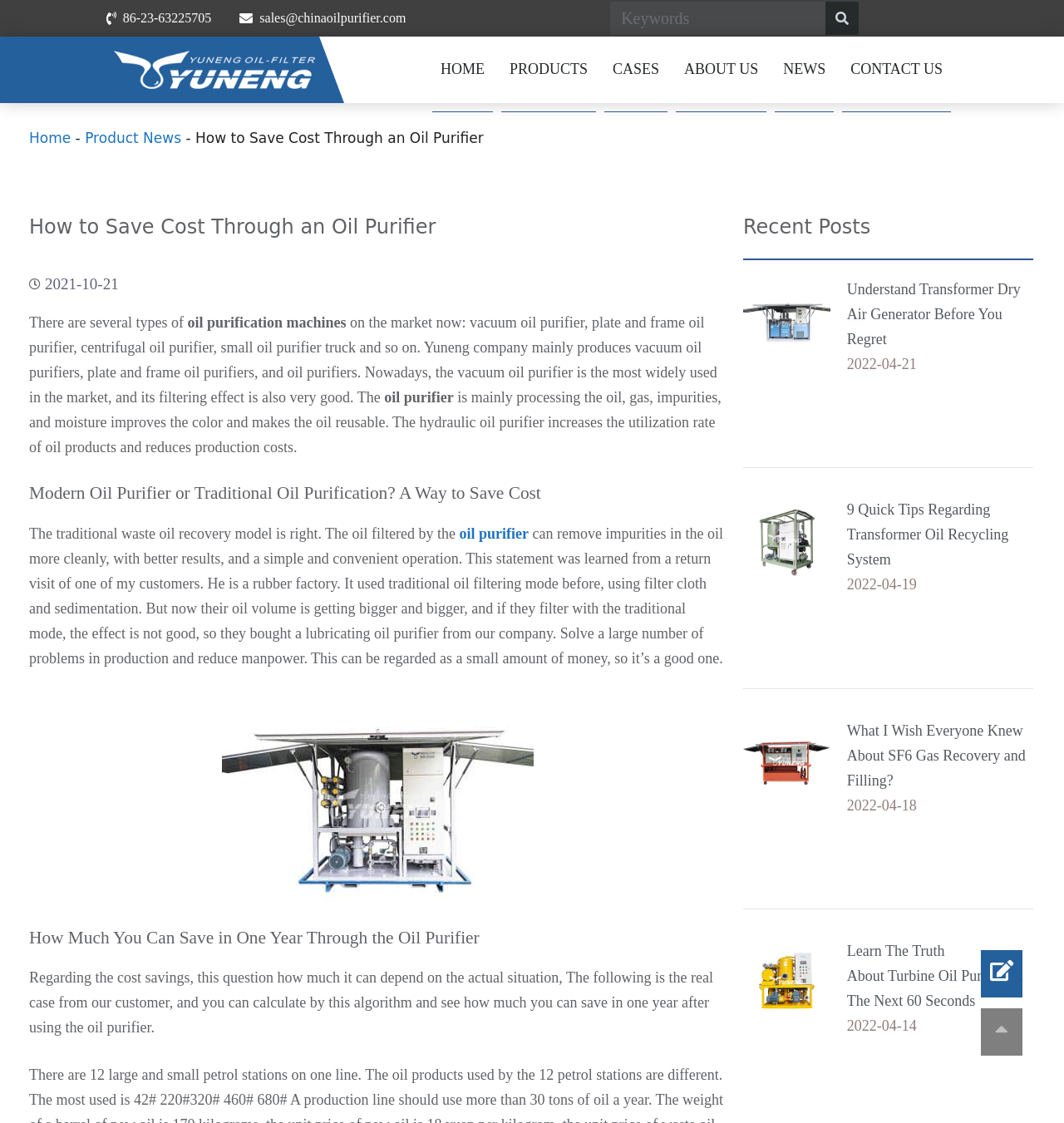Can you find the bounding box coordinates for the UI element given this description: "Product News"? Provide the coordinates as four float numbers between 0 and 1: [left, top, right, bottom].

[0.08, 0.116, 0.17, 0.13]